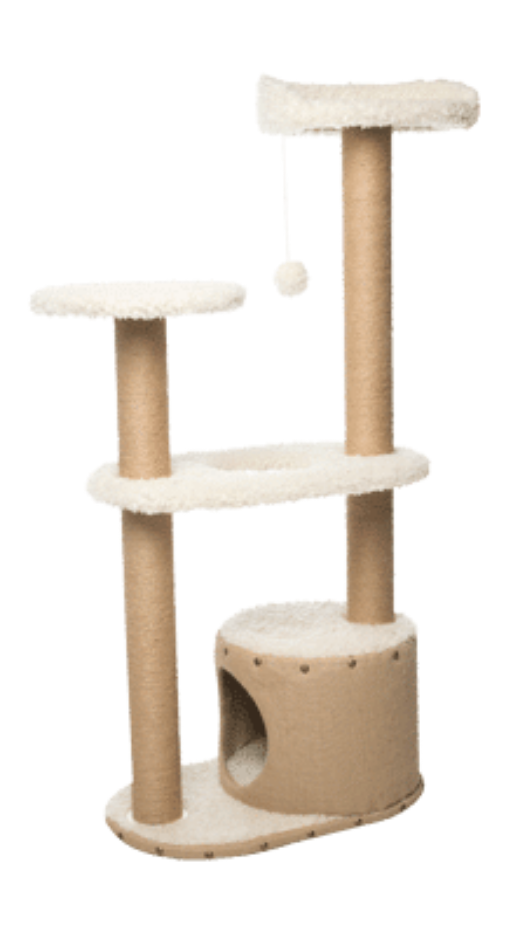Give a one-word or phrase response to the following question: What is the purpose of the dangling ball?

to entice curious cats to engage in play